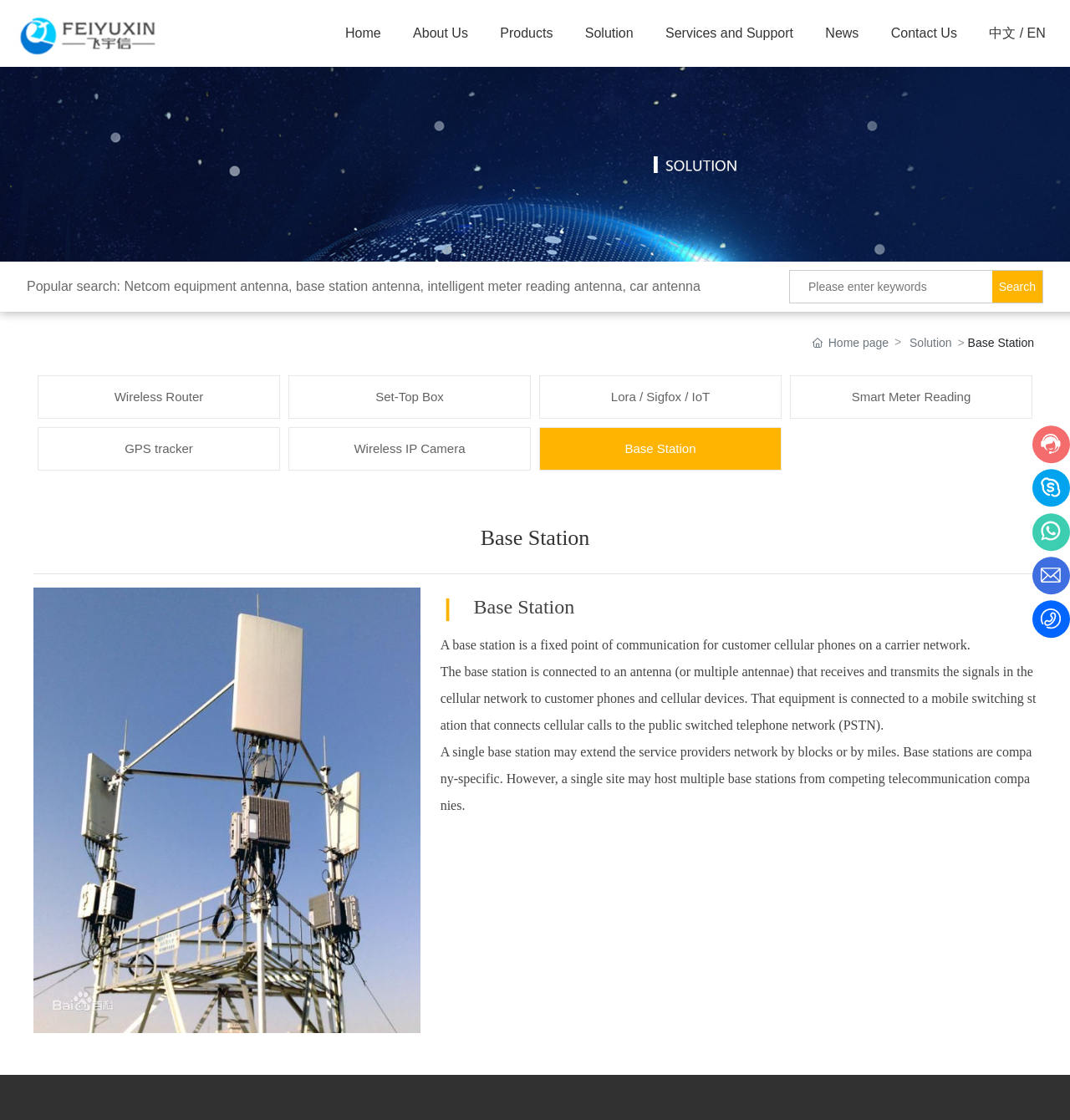What is the purpose of a base station?
Answer the question with a detailed and thorough explanation.

The purpose of a base station can be found in the paragraph of text below the heading 'Base Station', which explains that a base station is a fixed point of communication for customer cellular phones on a carrier network.